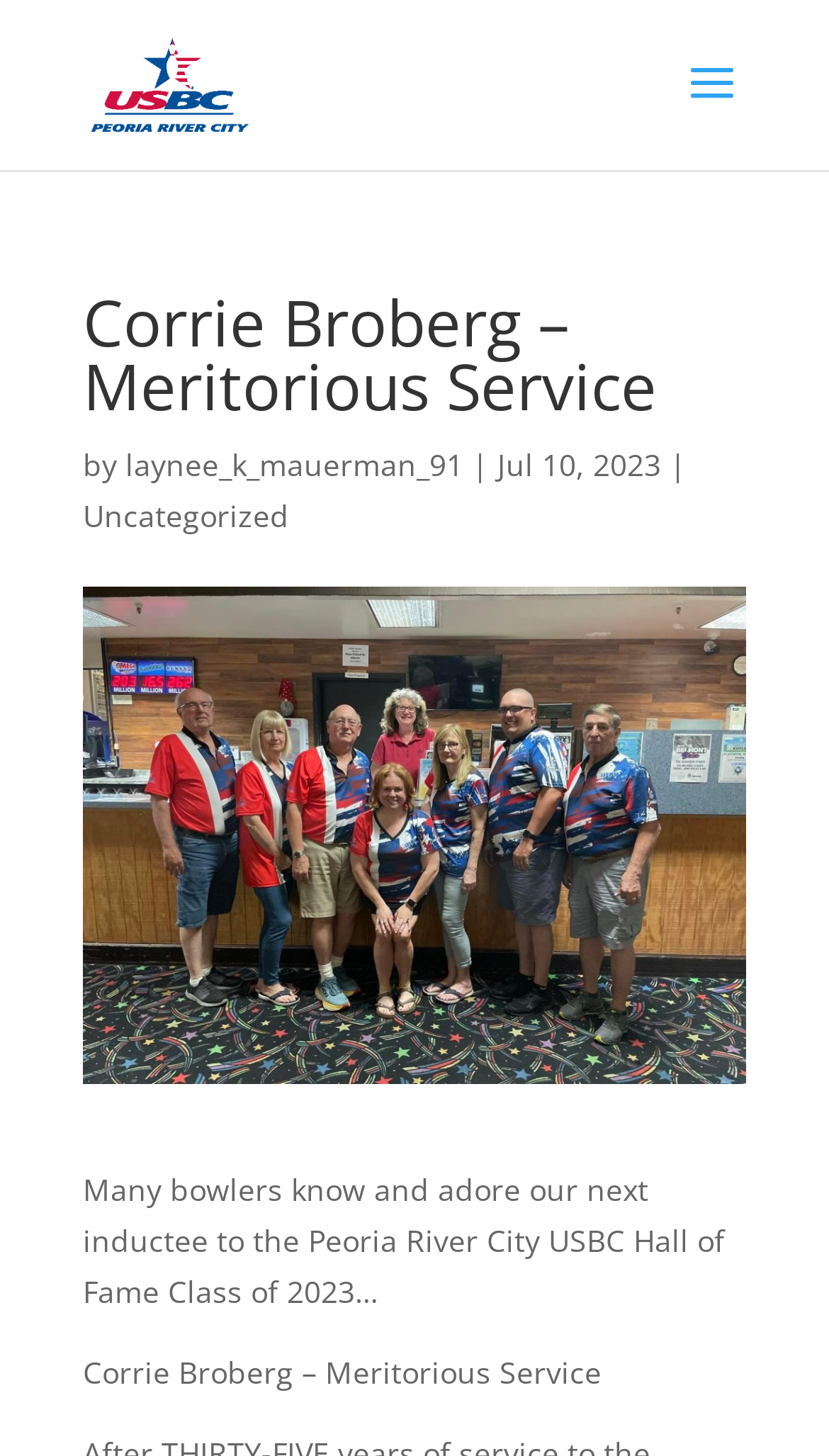Respond with a single word or short phrase to the following question: 
What is the name of the organization mentioned in the article?

Peoria River City USBC